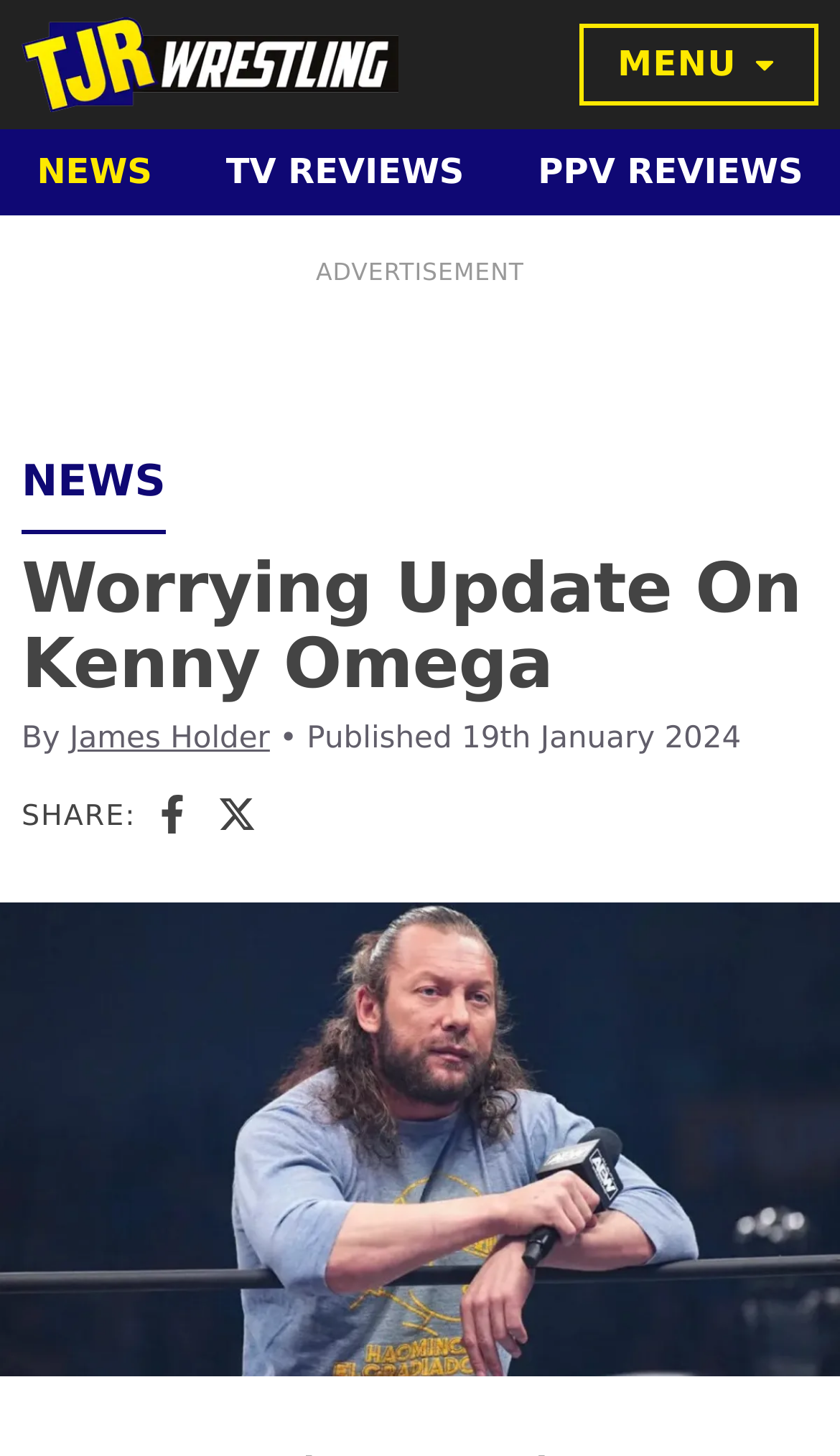Using the information shown in the image, answer the question with as much detail as possible: What is the date of publication of the article?

I found the publication date in the article section, where it is written as '• Published 19th January 2024'.